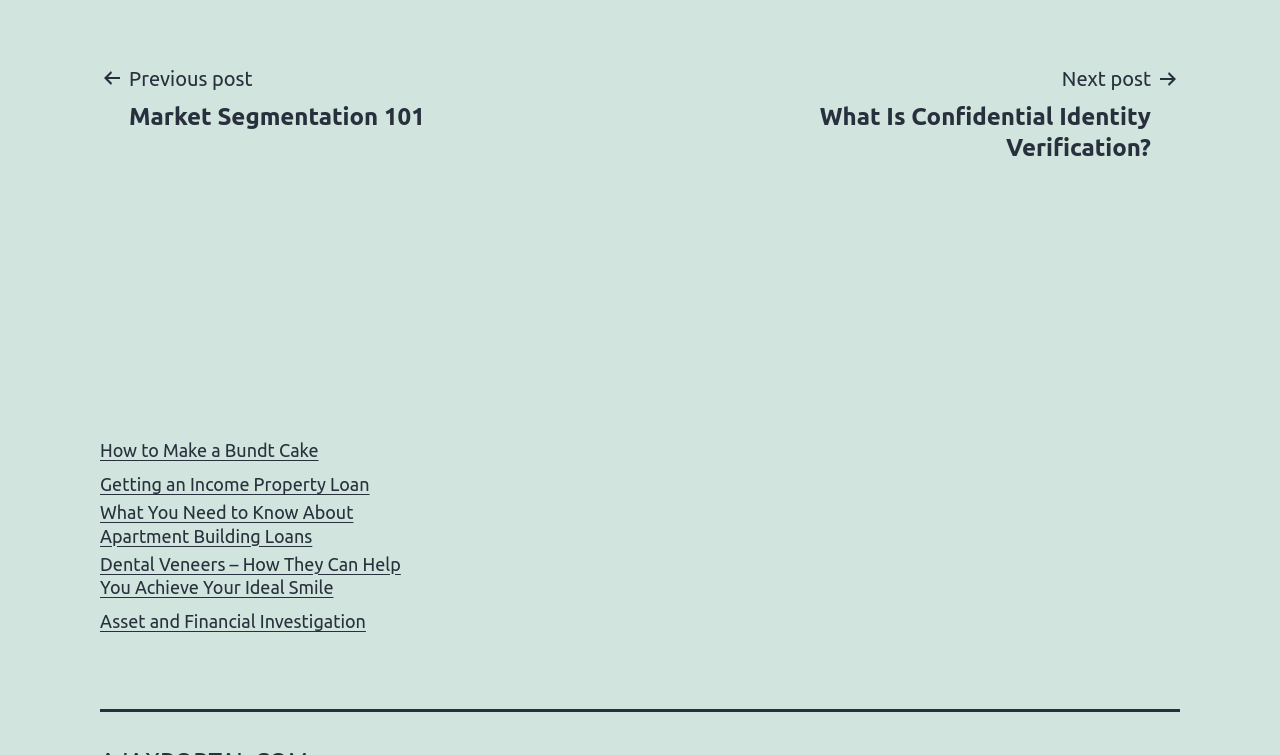Is the webpage about a specific person or organization? Look at the image and give a one-word or short phrase answer.

No